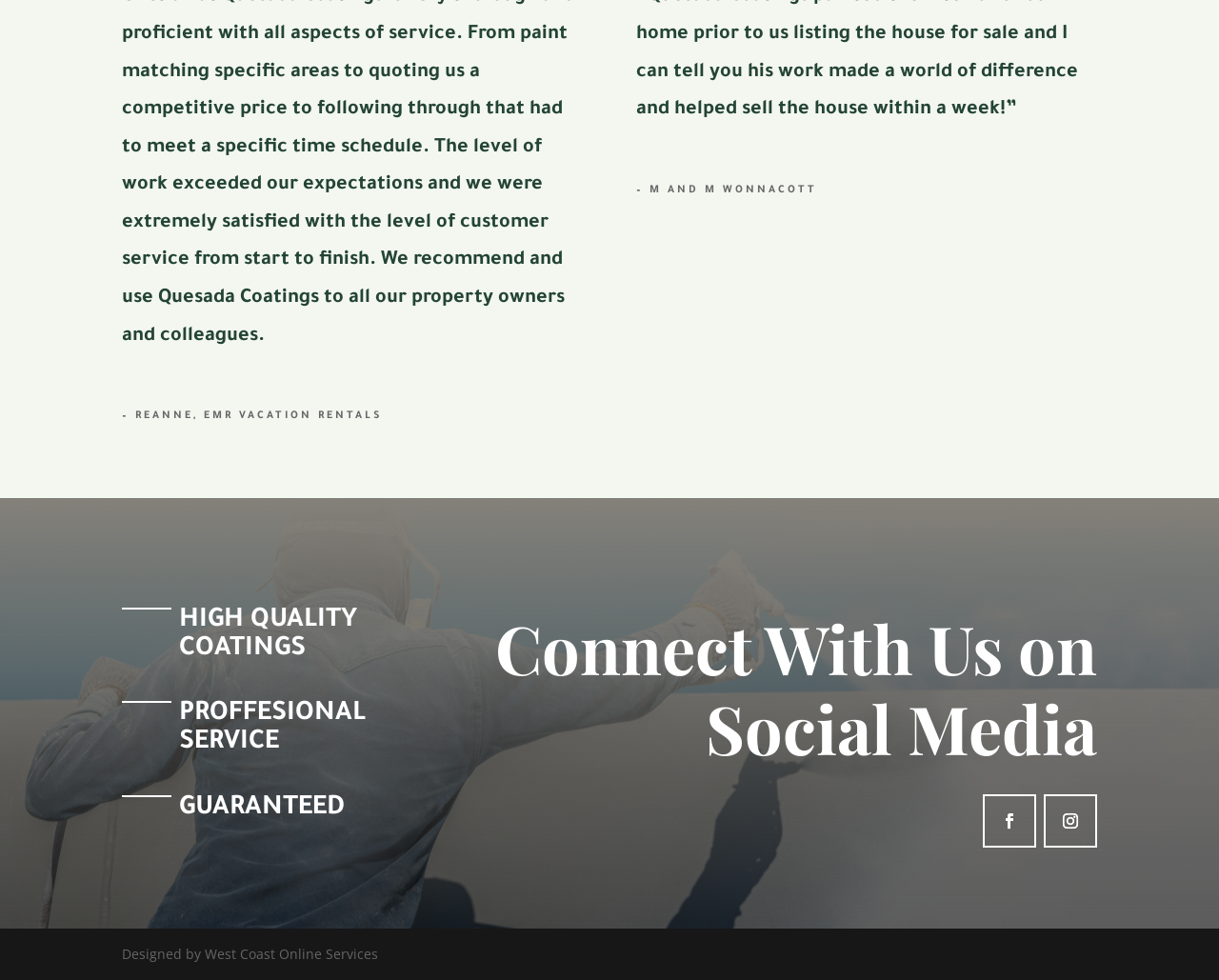What is the name of the vacation rentals?
Please provide a full and detailed response to the question.

I found the answer by looking at the StaticText element with the text '– REANNE, EMR VACATION RENTALS' at the top of the webpage, which suggests that it is the name of the vacation rentals.